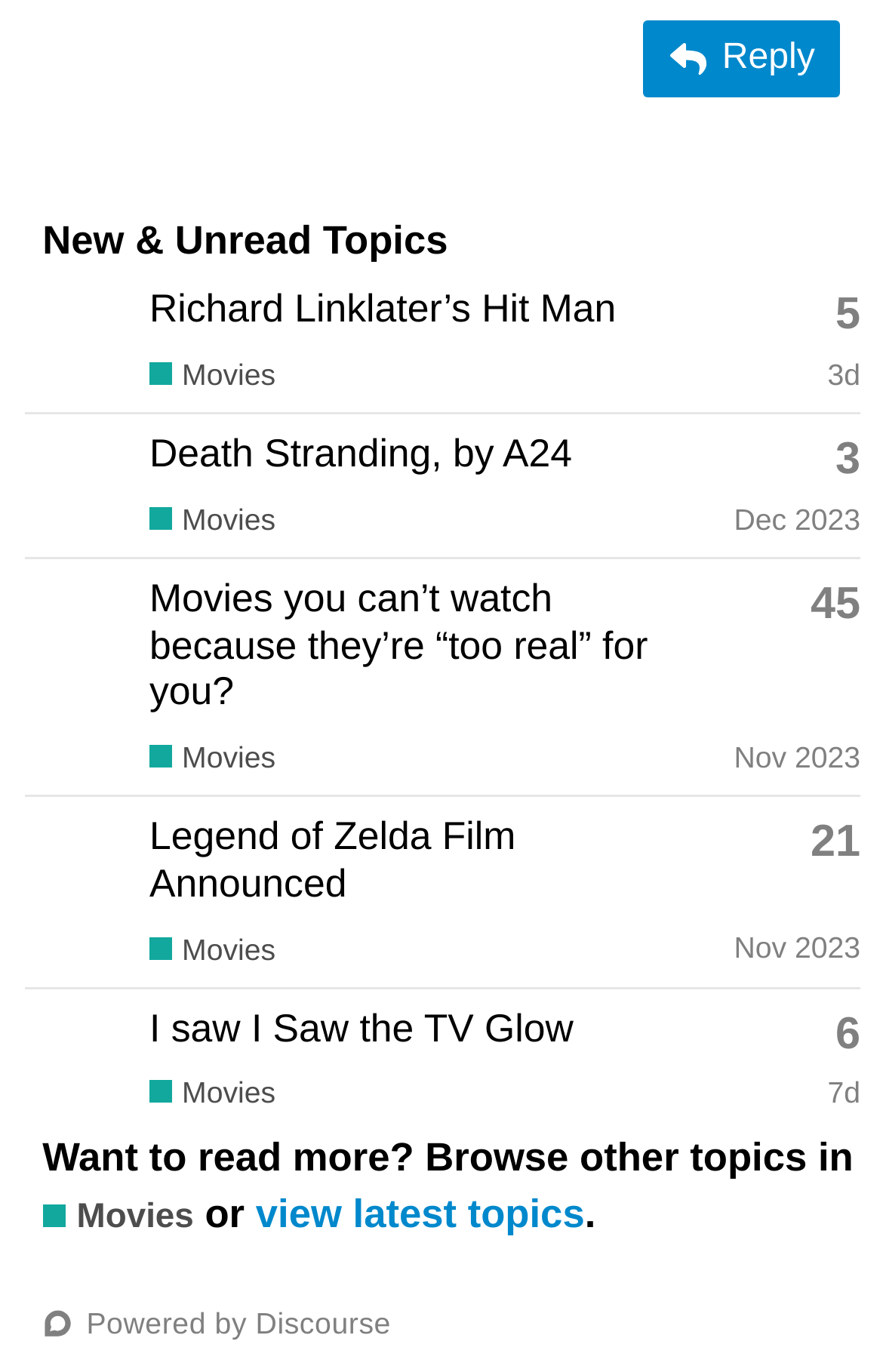What is the category of the first topic?
Carefully examine the image and provide a detailed answer to the question.

The first topic is 'Richard Linklater’s Hit Man' and it has a link 'Movies' which suggests that the category of this topic is Movies.